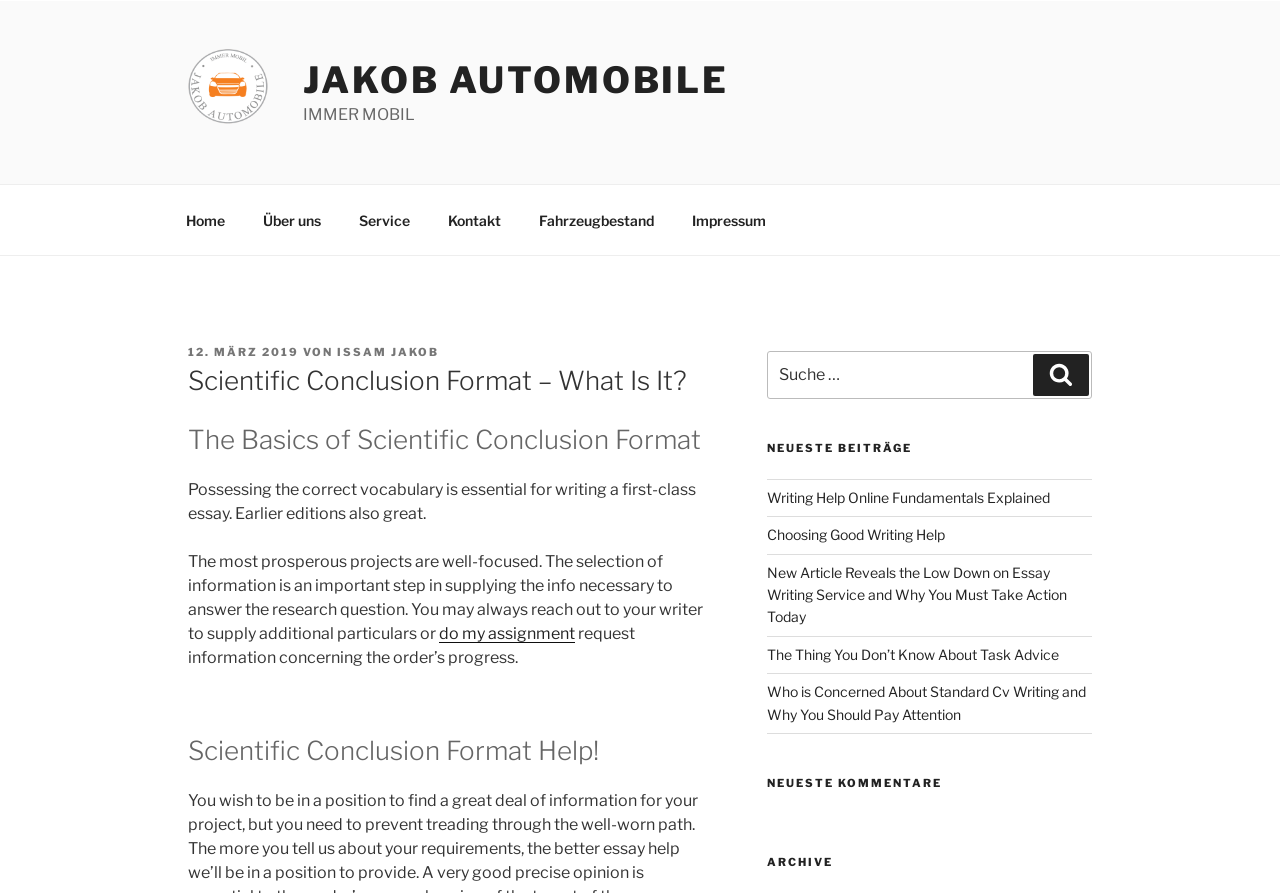Use a single word or phrase to answer the question: 
What is the topic of the article?

Scientific Conclusion Format